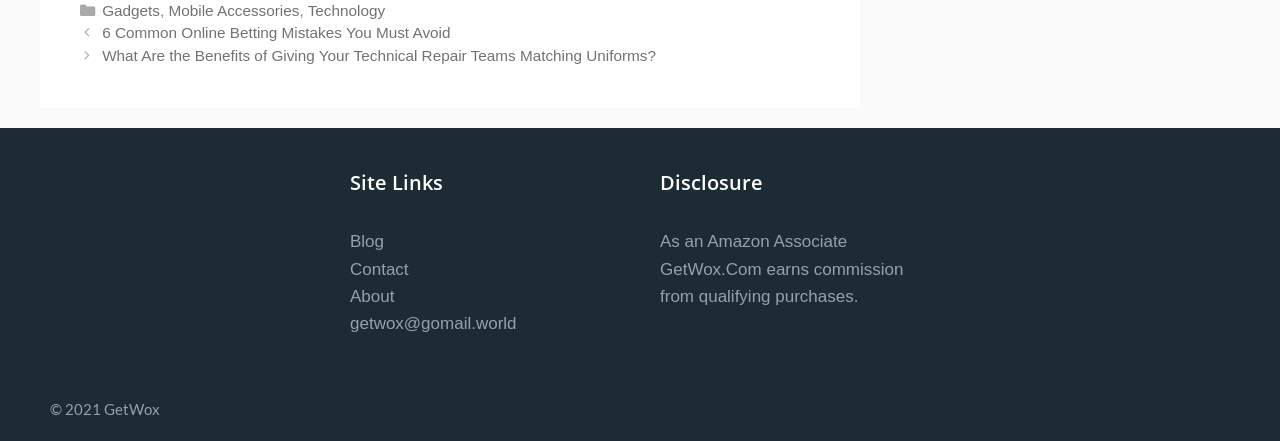How many categories are listed?
Provide an in-depth and detailed explanation in response to the question.

I counted the number of links under the 'Categories' static text, which are 'Gadgets', 'Mobile Accessories', 'Technology', and there are 4 in total.